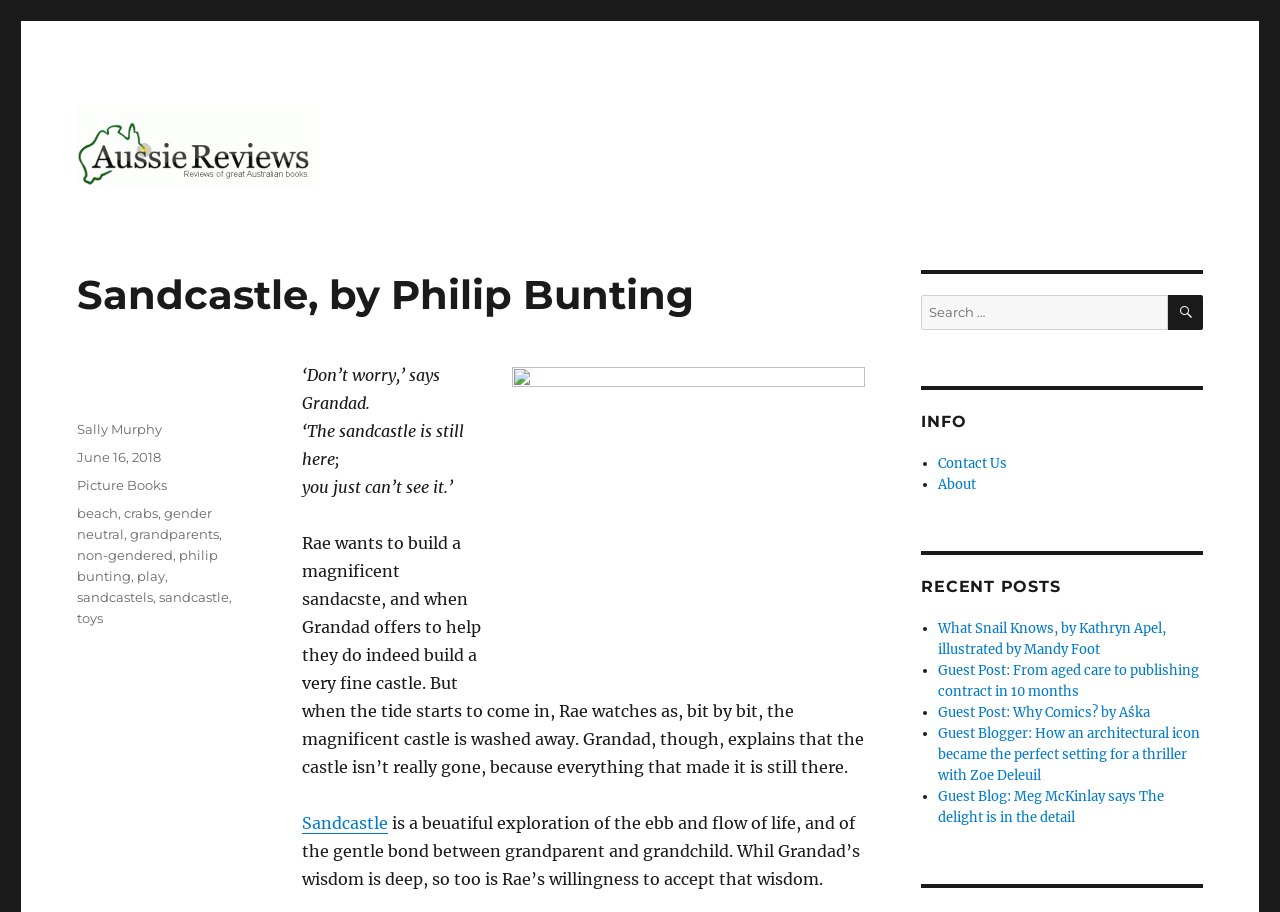Refer to the element description sandcastle and identify the corresponding bounding box in the screenshot. Format the coordinates as (top-left x, top-left y, bottom-right x, bottom-right y) with values in the range of 0 to 1.

[0.124, 0.646, 0.179, 0.663]